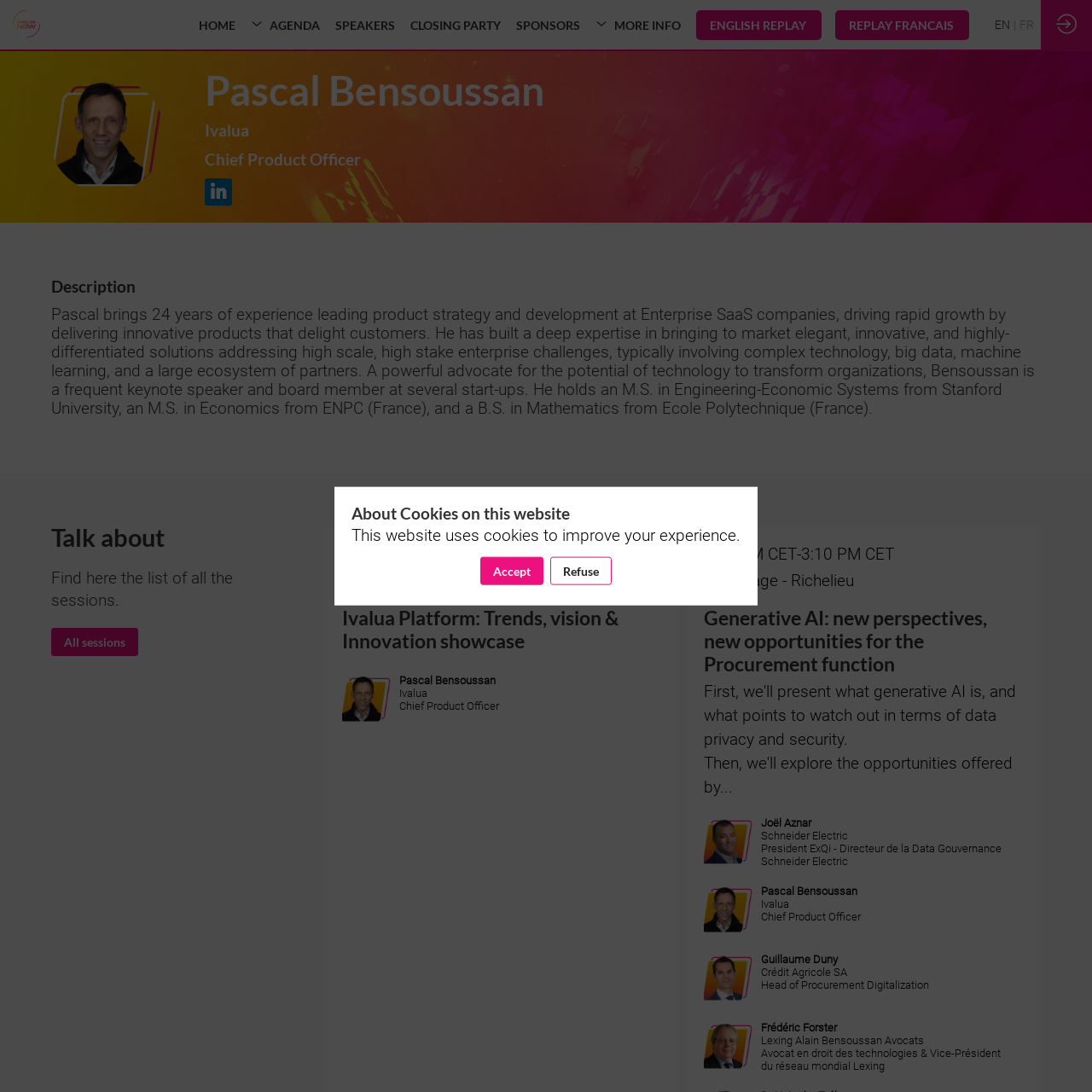Please answer the following question using a single word or phrase: 
What is the topic of the session at 11:30 AM CET?

Ivalua Platform: Trends, vision & Innovation showcase